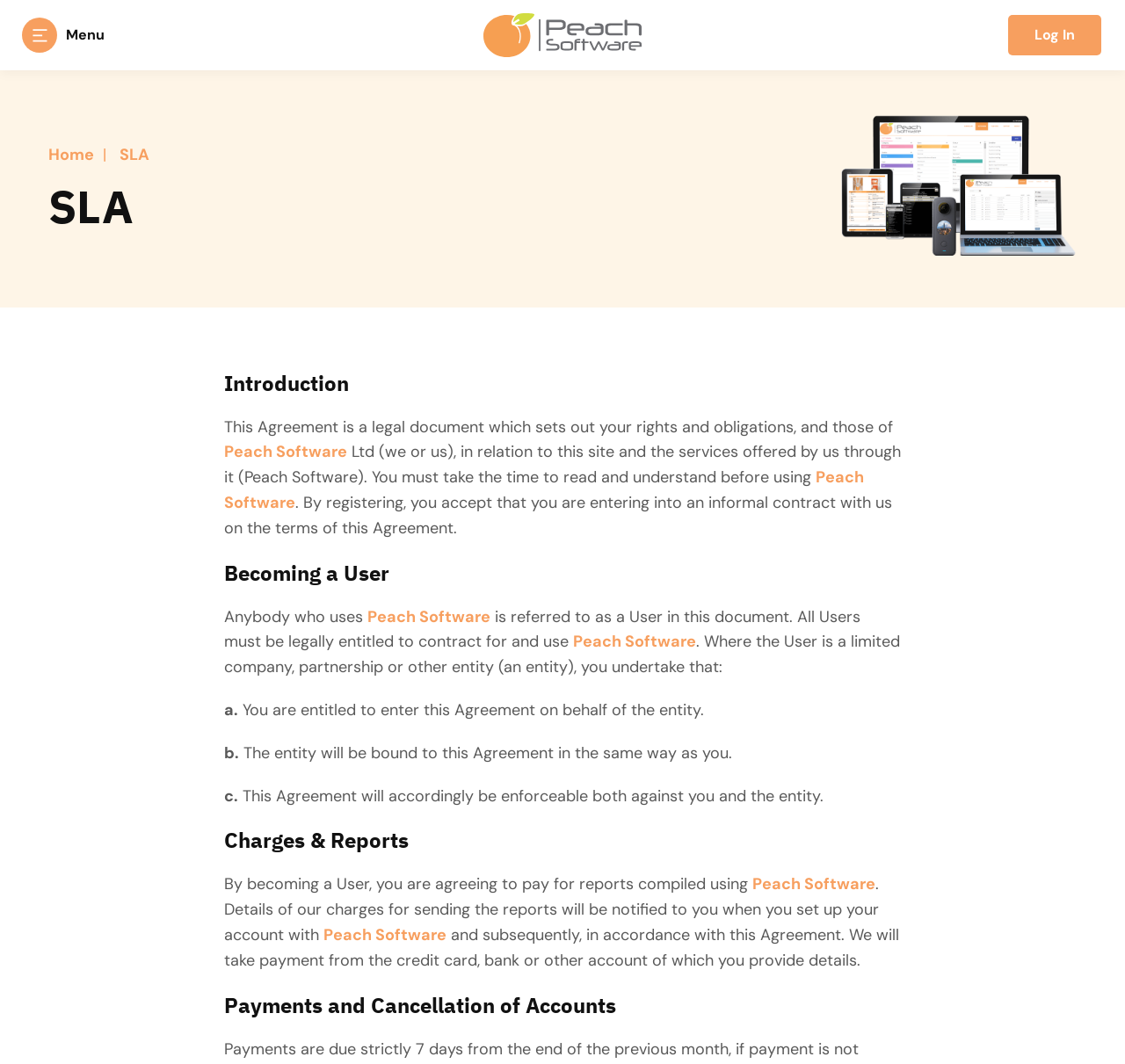Provide a single word or phrase to answer the given question: 
What is required to become a user of the software?

To be legally entitled to contract